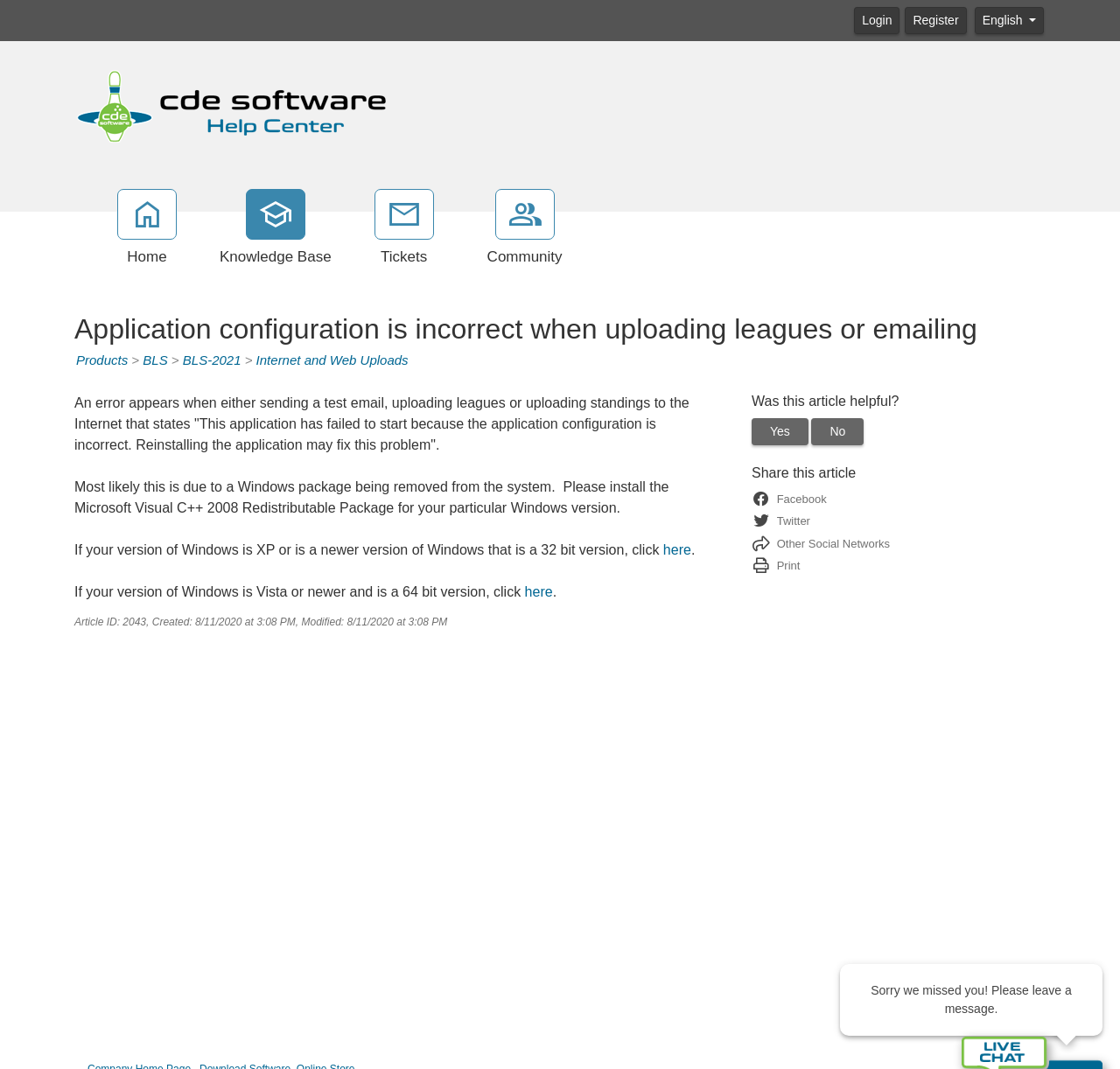Locate the bounding box coordinates of the element to click to perform the following action: 'Click the Login button'. The coordinates should be given as four float values between 0 and 1, in the form of [left, top, right, bottom].

[0.763, 0.007, 0.803, 0.032]